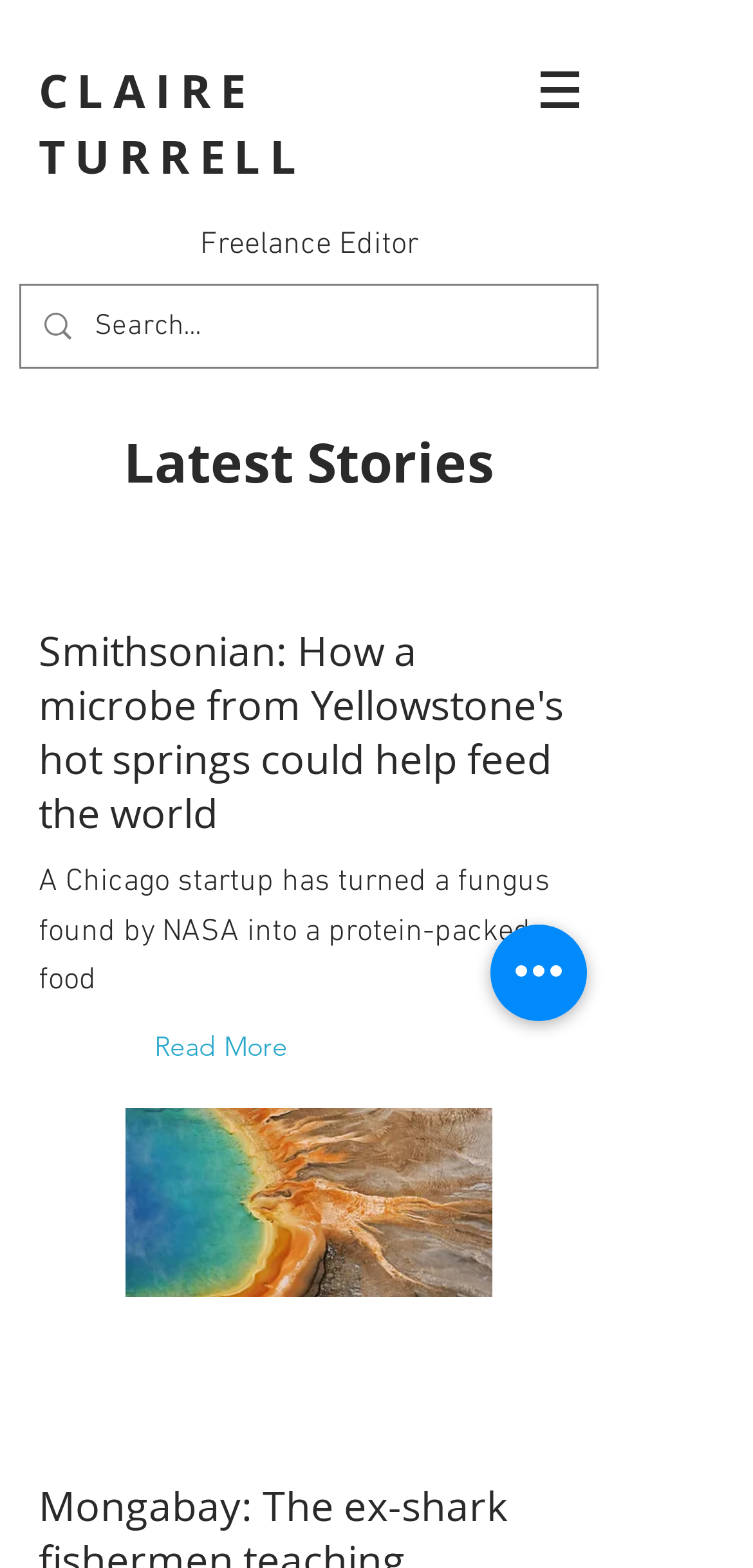What is the function of the button at the top right?
Using the image as a reference, answer the question in detail.

The button at the top right has a popup menu, indicating that it is used for site navigation, and it is located next to the 'Site' navigation text.